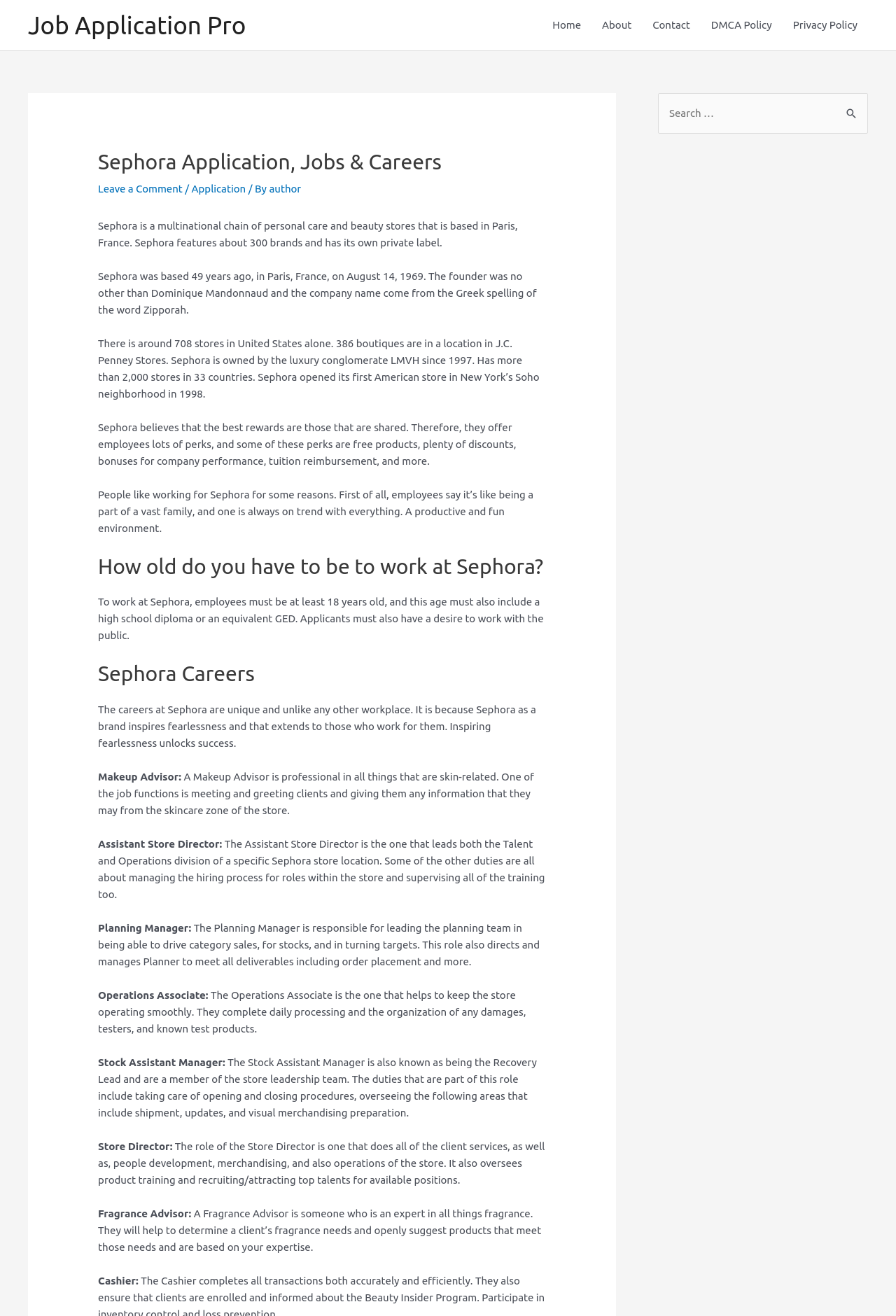Please identify the bounding box coordinates of the element's region that needs to be clicked to fulfill the following instruction: "Search for something". The bounding box coordinates should consist of four float numbers between 0 and 1, i.e., [left, top, right, bottom].

[0.734, 0.071, 0.969, 0.102]